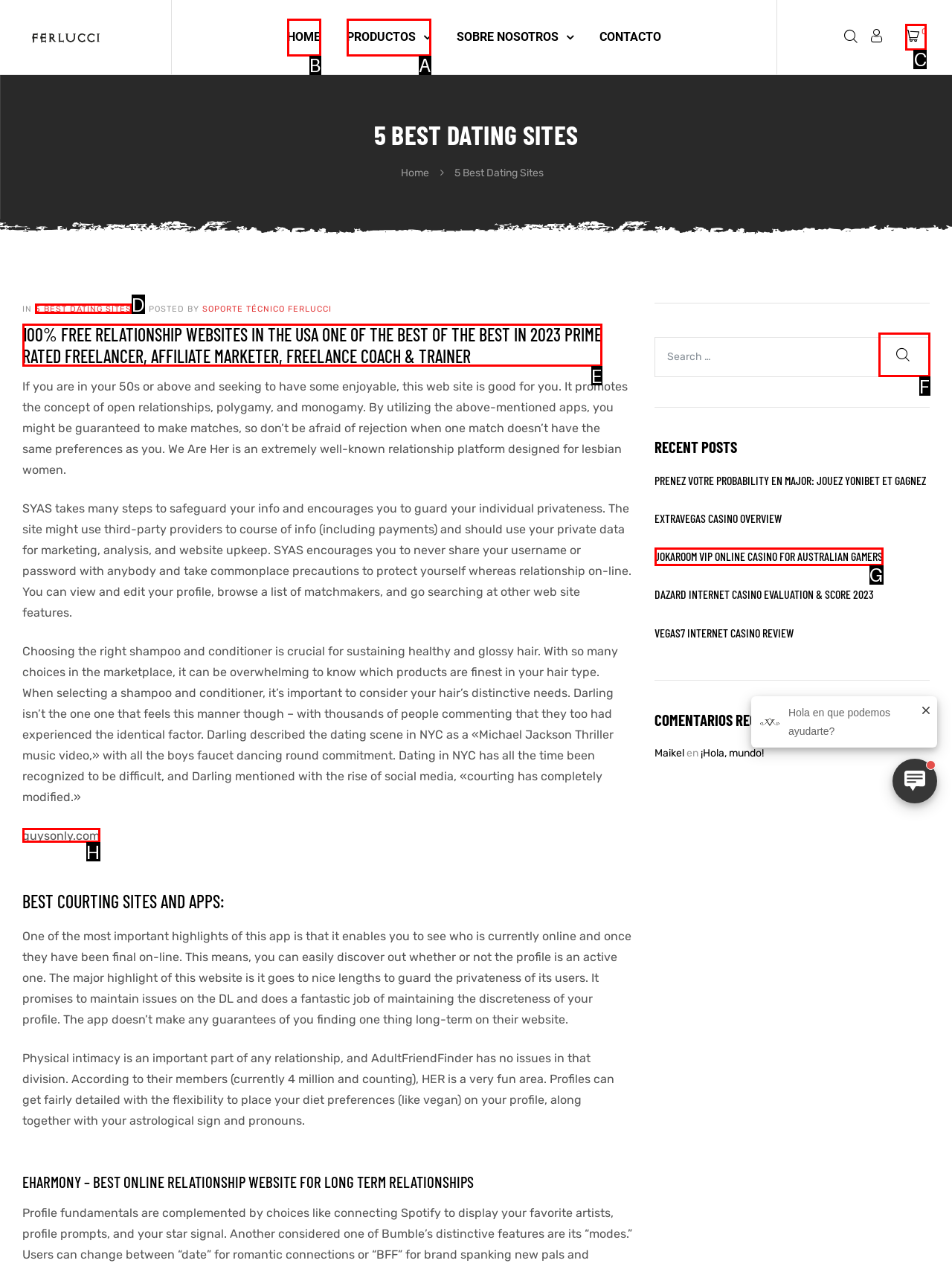Identify the correct option to click in order to complete this task: Click on the 'HOME' link
Answer with the letter of the chosen option directly.

B